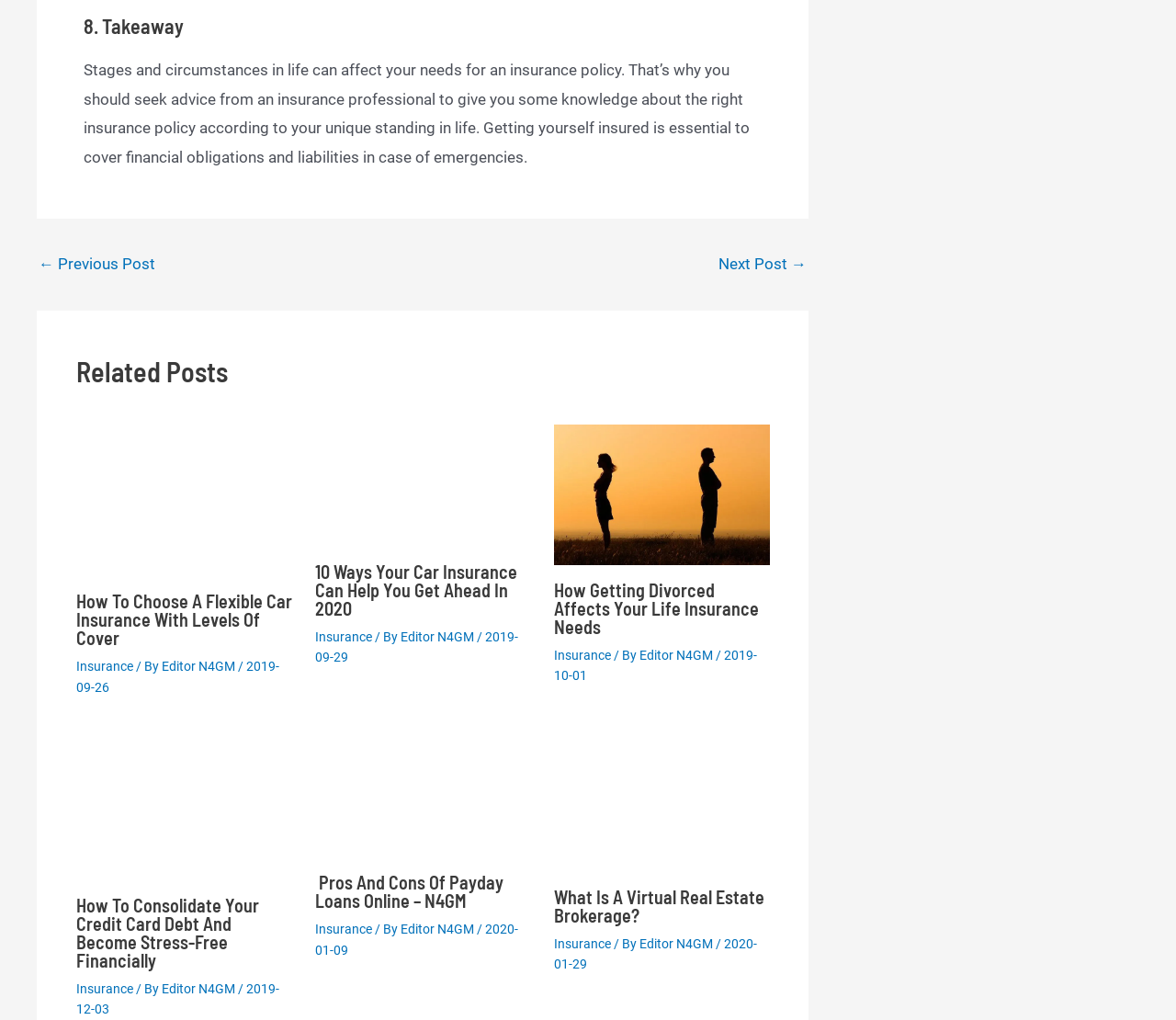Respond to the question below with a single word or phrase:
What is the topic of the latest article?

Virtual Real Estate Brokerage